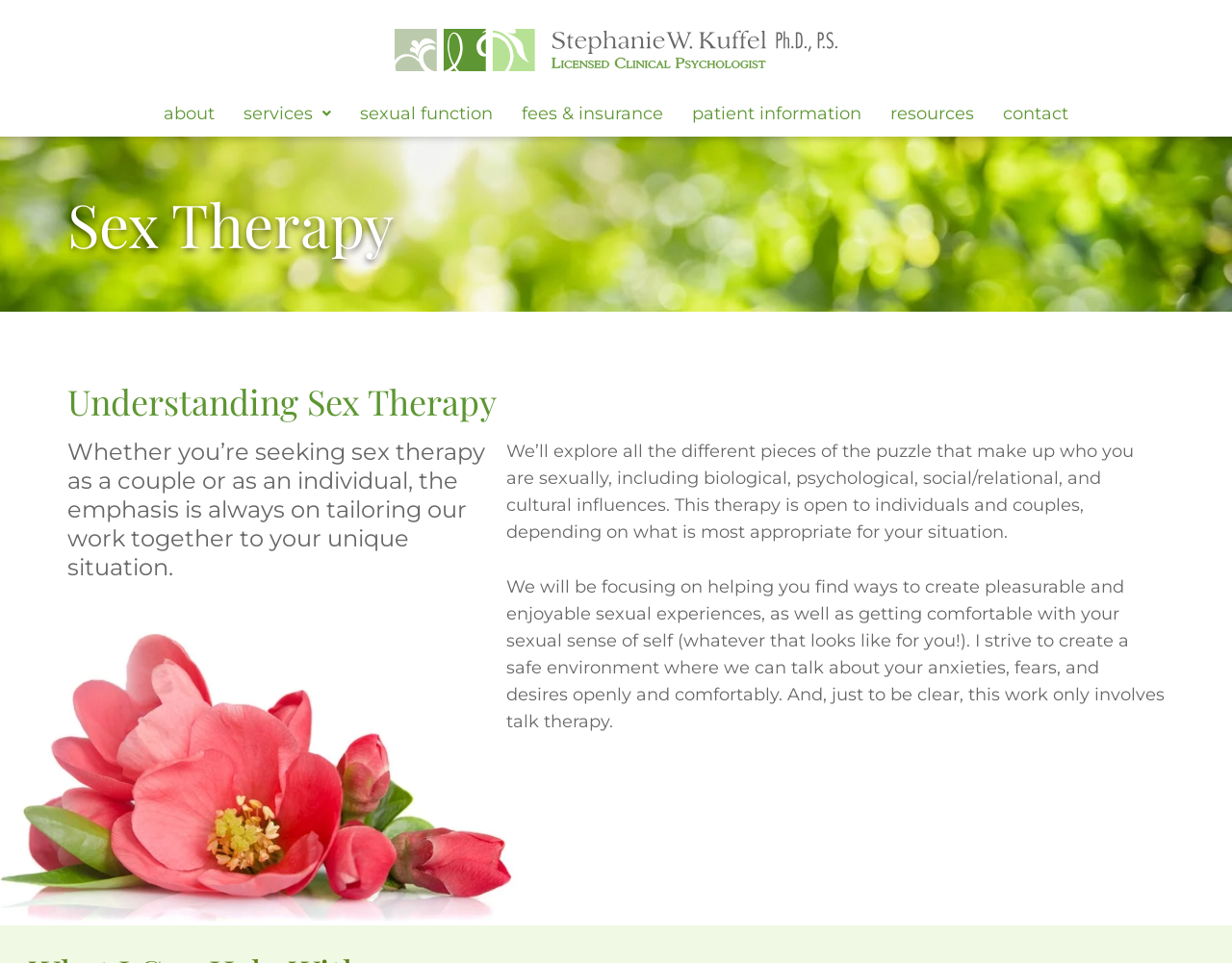Explain the features and main sections of the webpage comprehensively.

The webpage is about sex therapy services offered by Stephanie Kuffel in Washington State. At the top left corner, there is a logo of Stephanie Kuffel, which is also a link. Below the logo, there is a navigation menu with links to different sections of the website, including "about", "services", "sexual function", "fees & insurance", "patient information", "resources", and "contact".

The main content of the webpage is divided into sections. The first section has a heading "Sex Therapy" and a brief introduction to sex therapy, stating that the emphasis is always on tailoring the work to the individual's unique situation. 

Below this introduction, there is another heading "Understanding Sex Therapy" followed by a paragraph explaining the approach to sex therapy, which involves exploring biological, psychological, social/relational, and cultural influences on an individual's sexuality. This section also mentions that the therapy is open to individuals and couples.

The final section of the main content has a paragraph describing the goal of the therapy, which is to help individuals create pleasurable and enjoyable sexual experiences and get comfortable with their sexual sense of self. The therapist strives to create a safe environment for open and comfortable discussions about anxieties, fears, and desires.